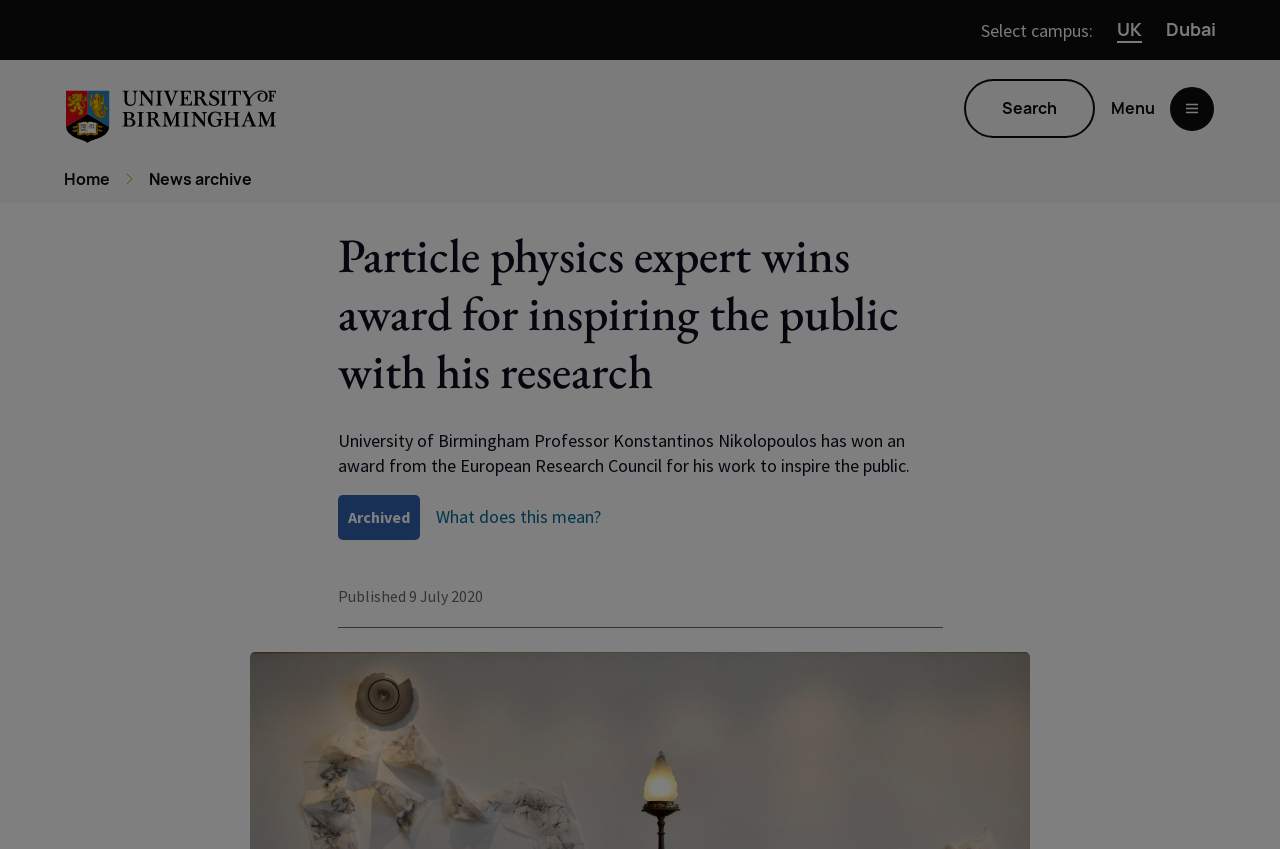Please provide a one-word or short phrase answer to the question:
What is the status of the news article?

Archived